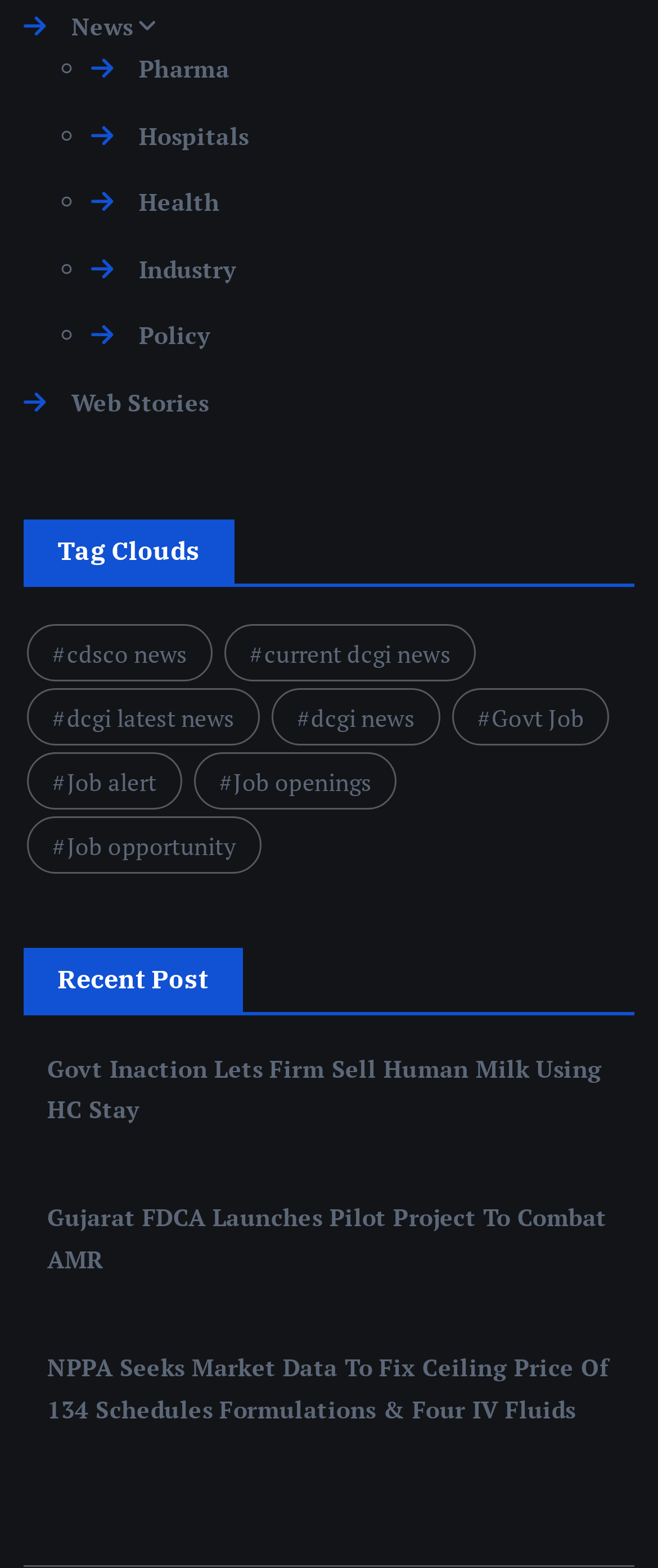What is the title of the first section?
Look at the image and provide a short answer using one word or a phrase.

Tag Clouds